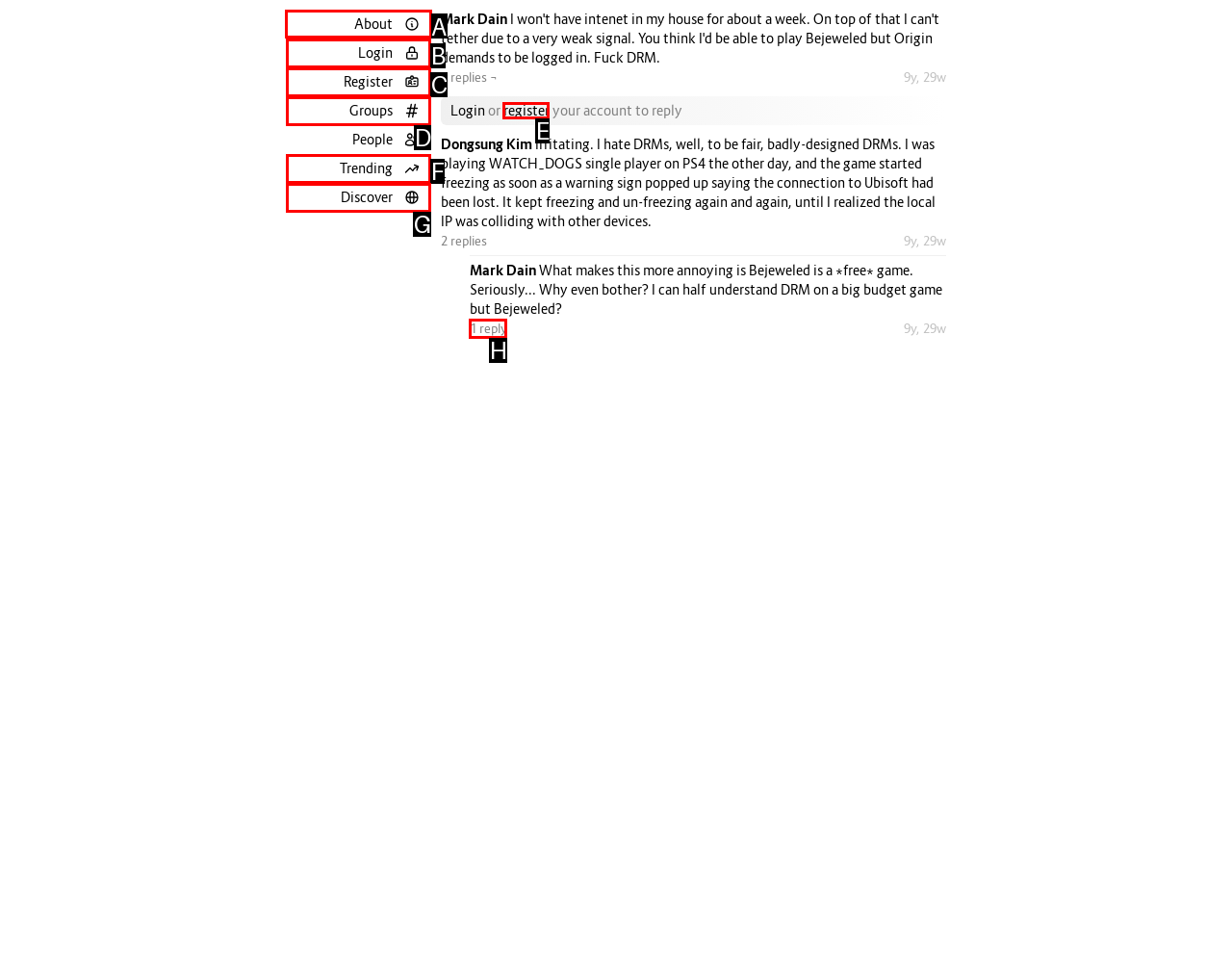Given the task: Click on the 'About' link, tell me which HTML element to click on.
Answer with the letter of the correct option from the given choices.

A